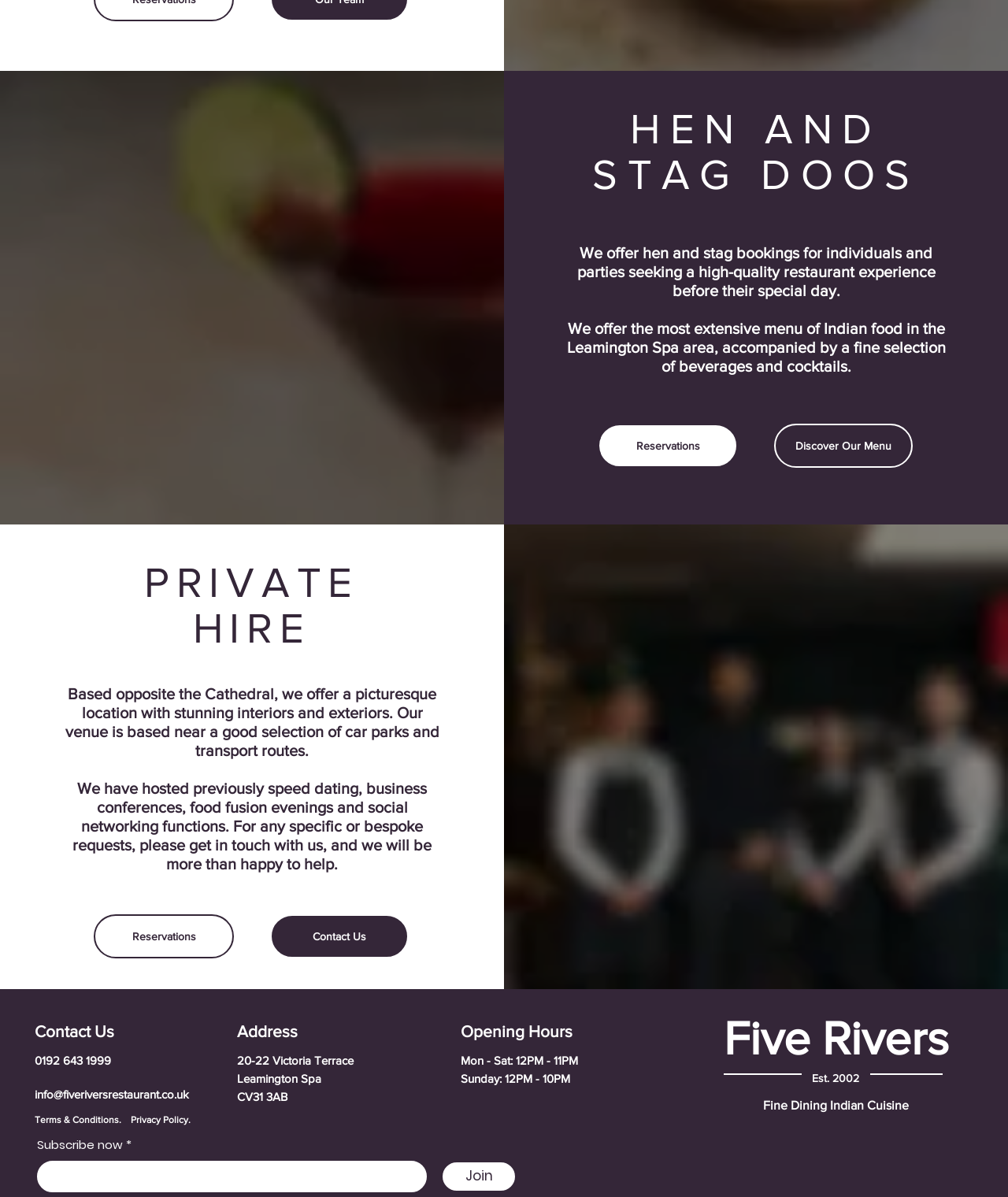What is the purpose of the 'Reservations' link?
Refer to the image and provide a one-word or short phrase answer.

To book a table